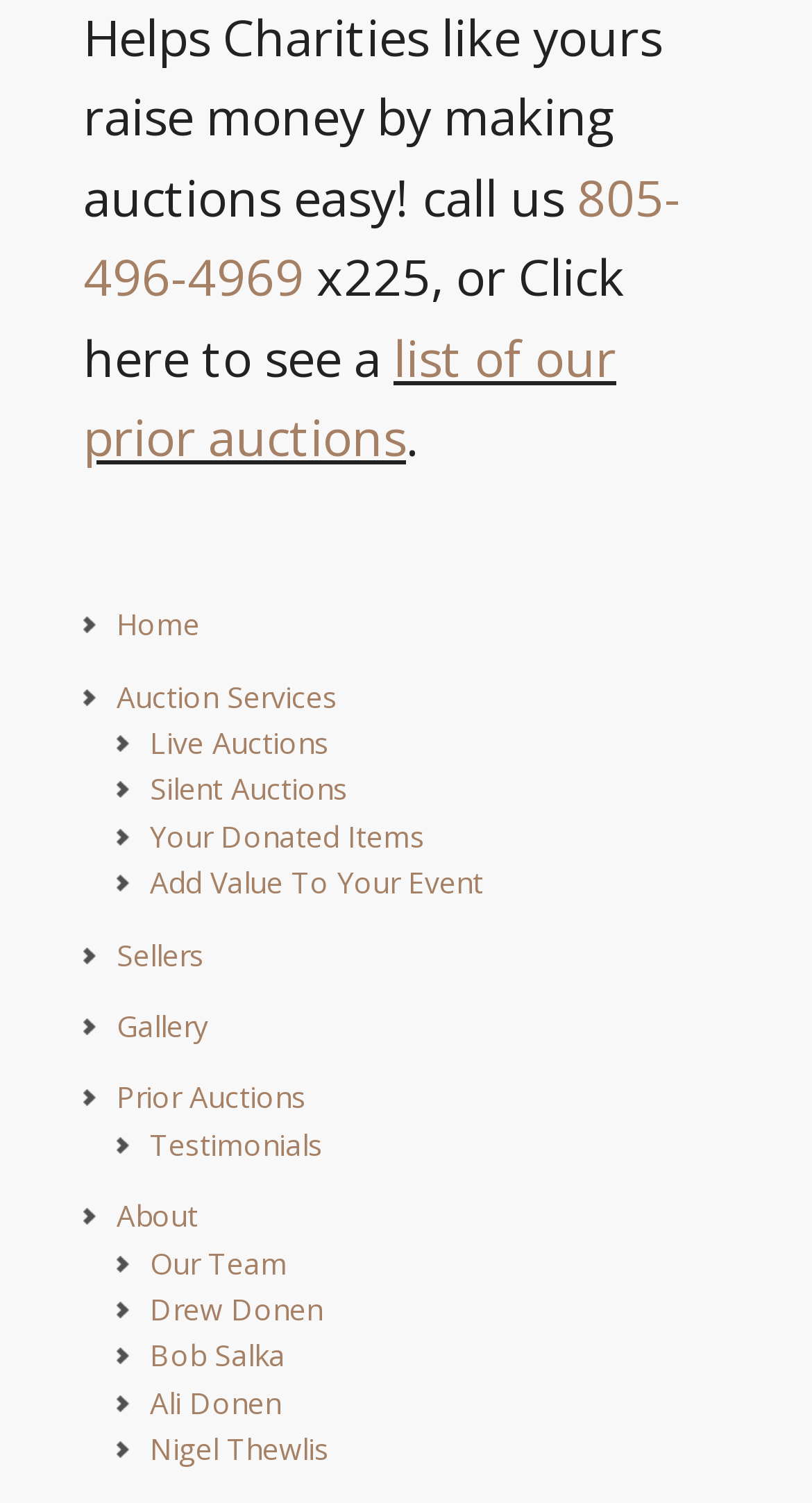How many navigation links are there in the top section?
Using the information presented in the image, please offer a detailed response to the question.

The top section of the webpage has a navigation menu with 7 links: 'Home', 'Auction Services', 'Live Auctions', 'Silent Auctions', 'Your Donated Items', 'Add Value To Your Event', and 'Sellers'.